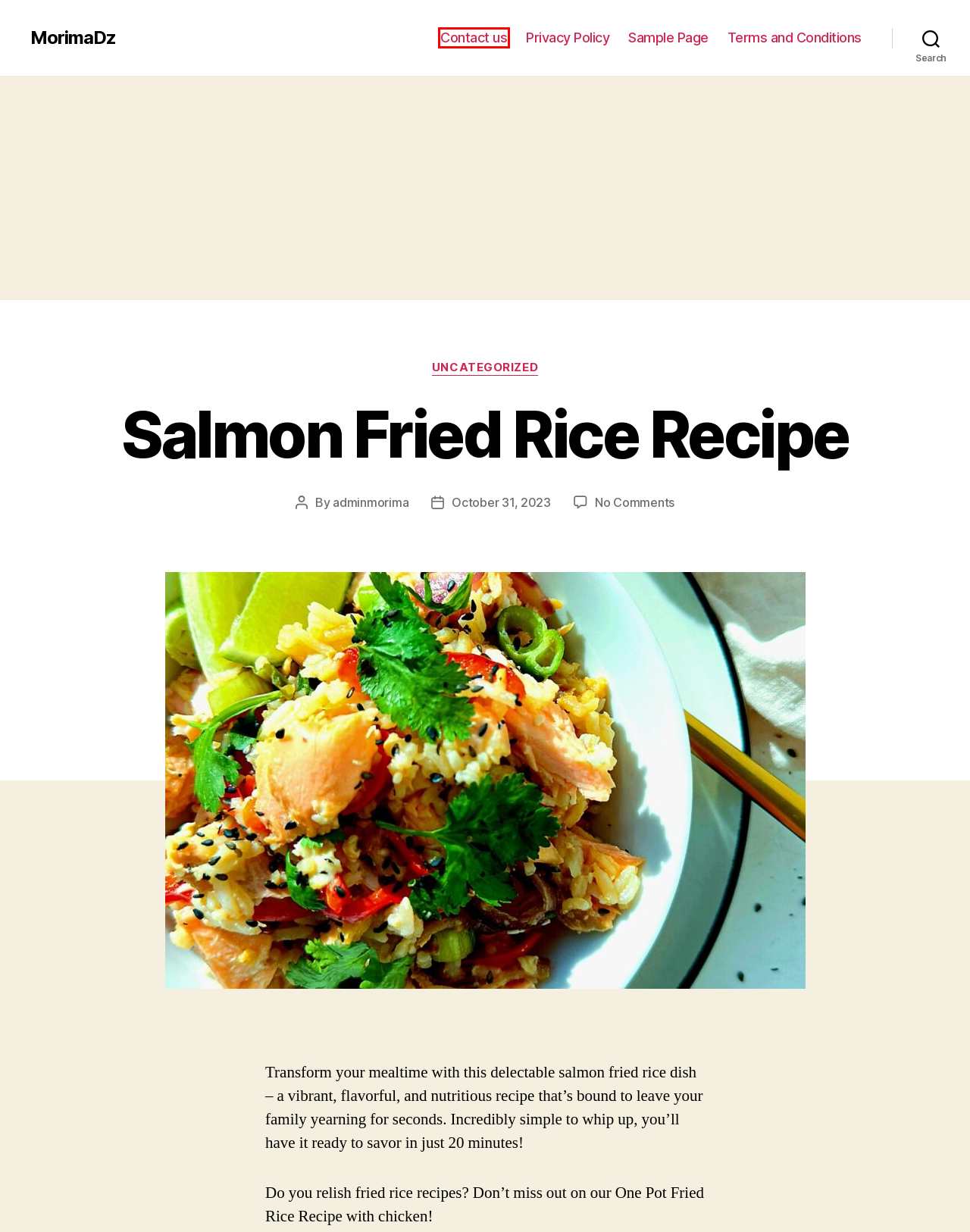Given a webpage screenshot featuring a red rectangle around a UI element, please determine the best description for the new webpage that appears after the element within the bounding box is clicked. The options are:
A. Sample Page - MorimaDz
B. Quick Chicken Stroganoff - MorimaDz
C. MorimaDz -
D. Privacy Policy - MorimaDz
E. adminmorima - MorimaDz
F. Contact us - MorimaDz
G. Uncategorized - MorimaDz
H. Terms and Conditions - MorimaDz

F